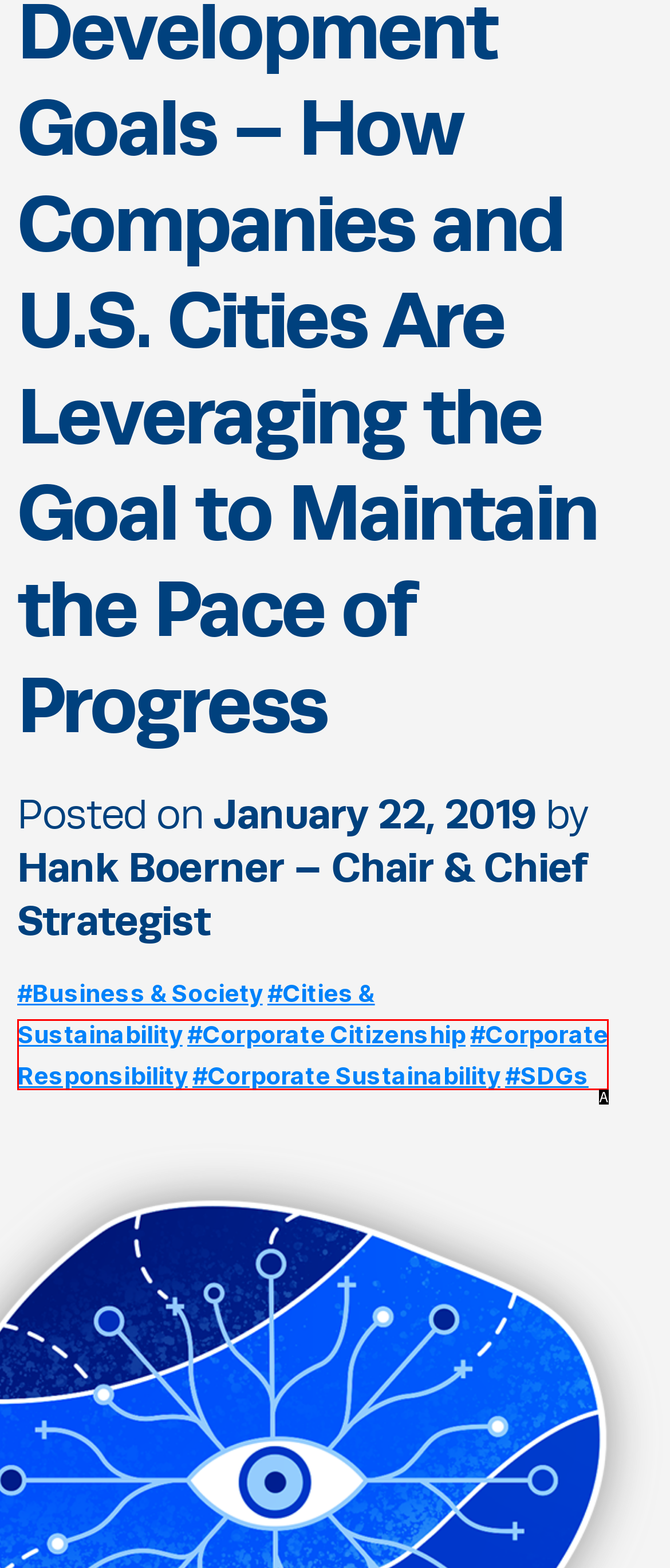Select the HTML element that best fits the description: #Corporate Responsibility
Respond with the letter of the correct option from the choices given.

A